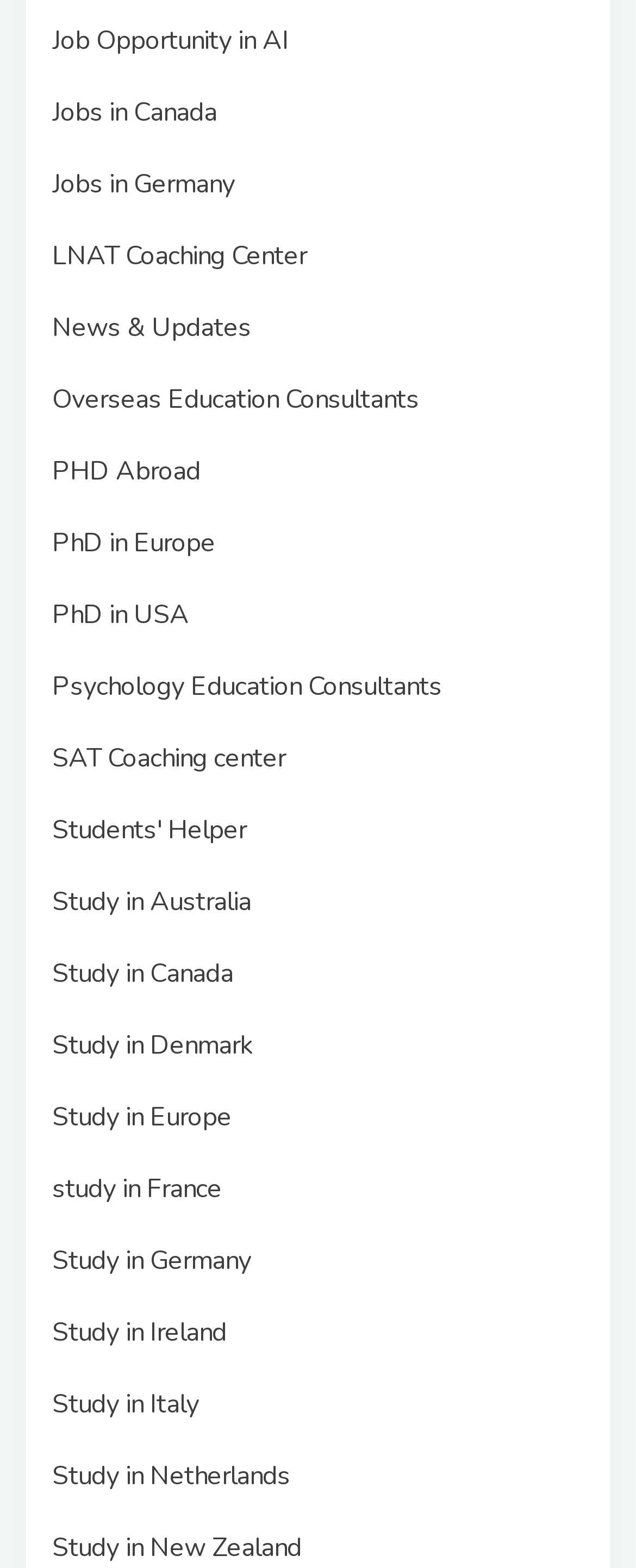Please provide a one-word or phrase answer to the question: 
How many links are available on the webpage?

29